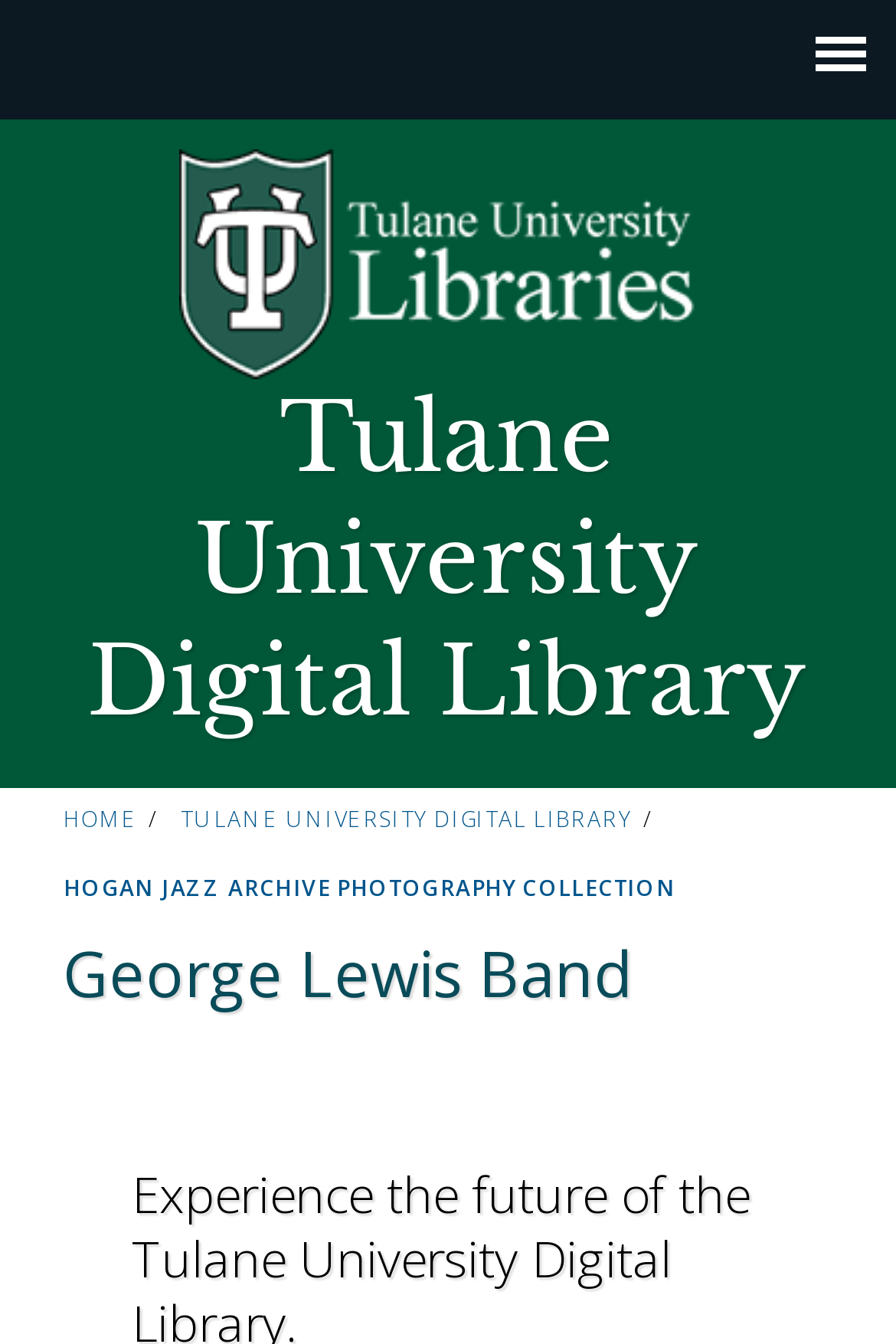How many navigation links are there?
Answer with a single word or phrase by referring to the visual content.

3